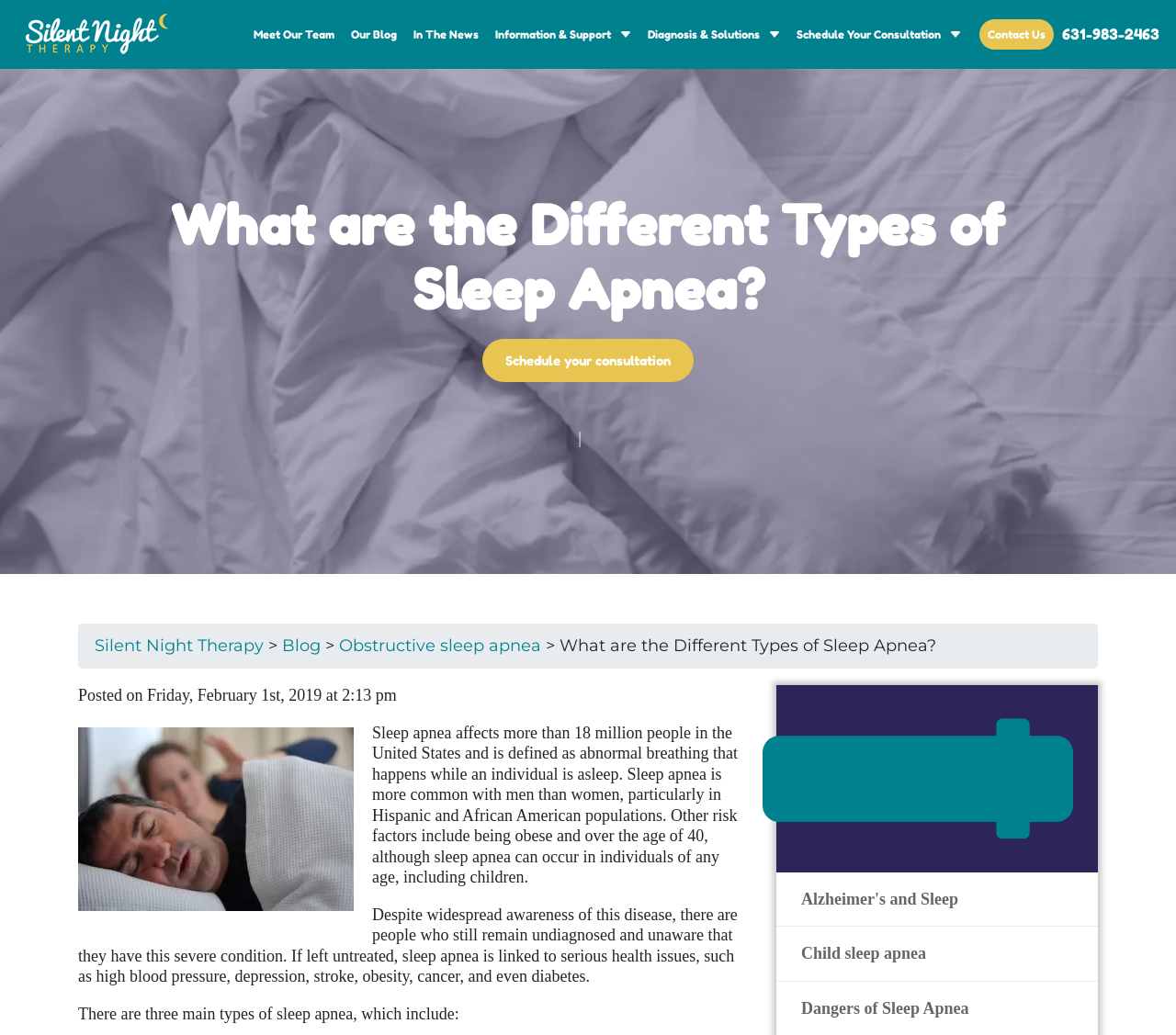Please look at the image and answer the question with a detailed explanation: How many types of sleep apnea are mentioned?

The webpage mentions three main types of sleep apnea, but it does not explicitly list them. However, based on the links and text, we can infer that the three types are obstructive, central, and complex sleep apnea.